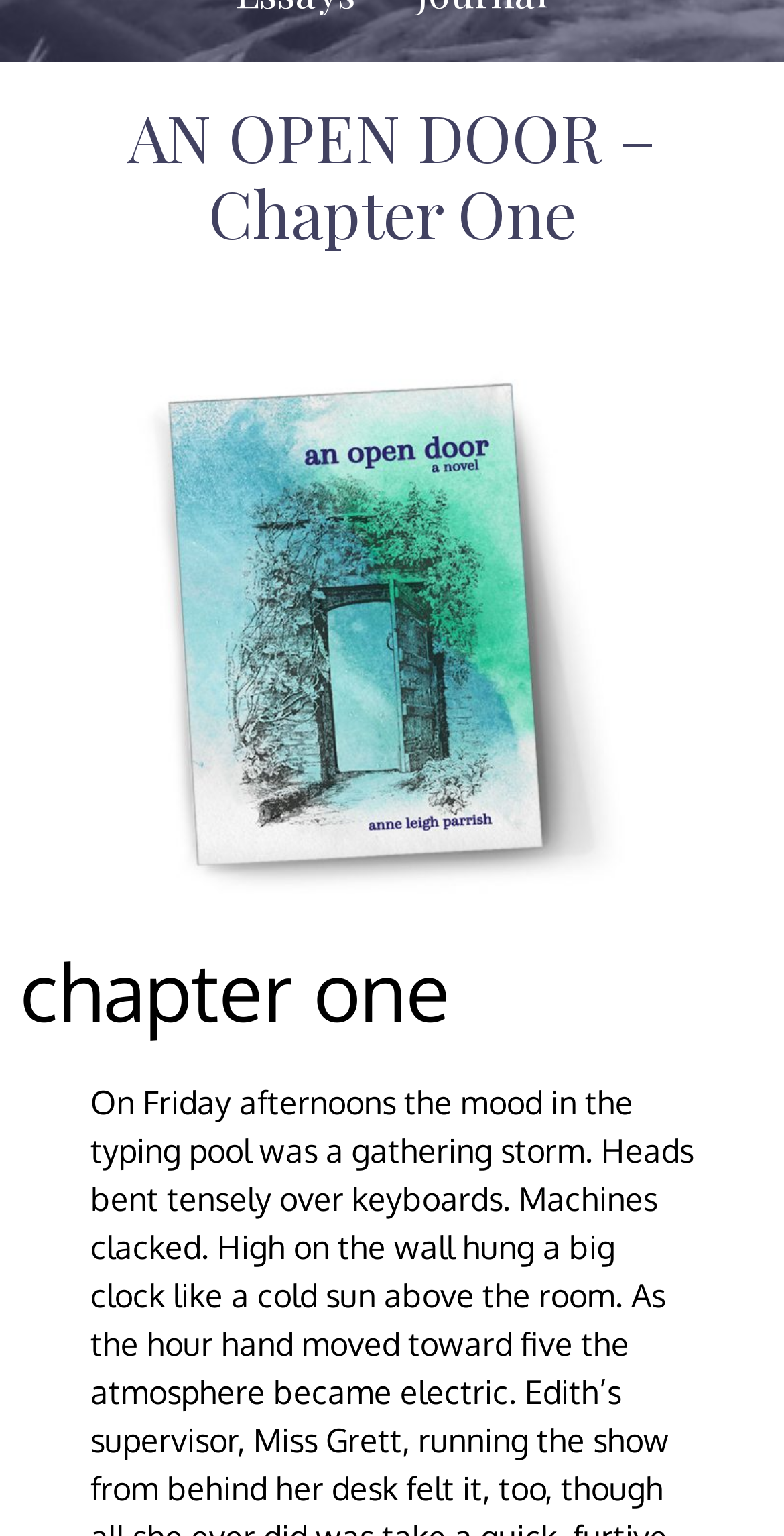Please determine the bounding box coordinates, formatted as (top-left x, top-left y, bottom-right x, bottom-right y), with all values as floating point numbers between 0 and 1. Identify the bounding box of the region described as: CD Ripper Software

None